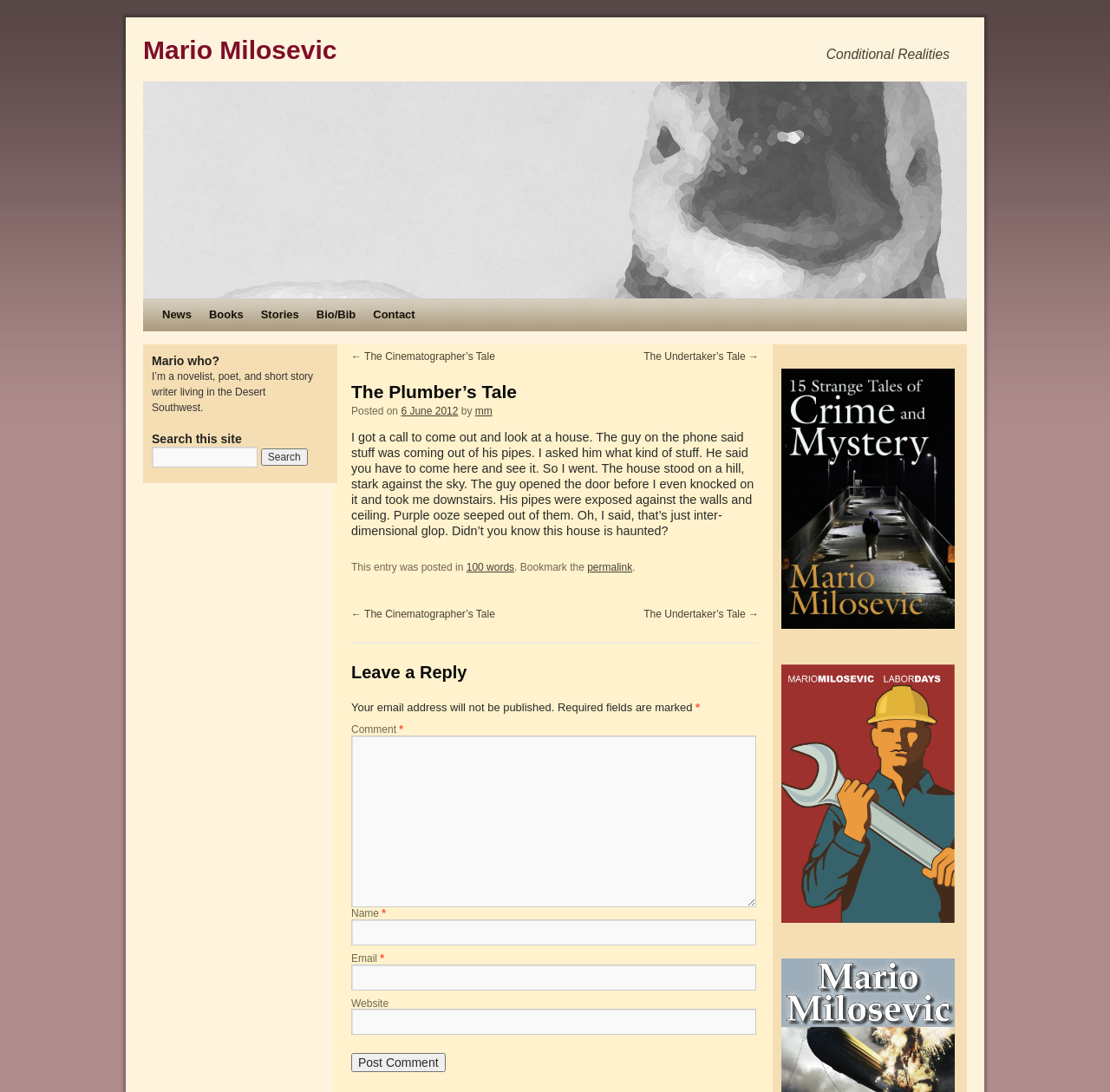Determine the bounding box coordinates for the element that should be clicked to follow this instruction: "Click on the 'Search' link". The coordinates should be given as four float numbers between 0 and 1, in the format [left, top, right, bottom].

None